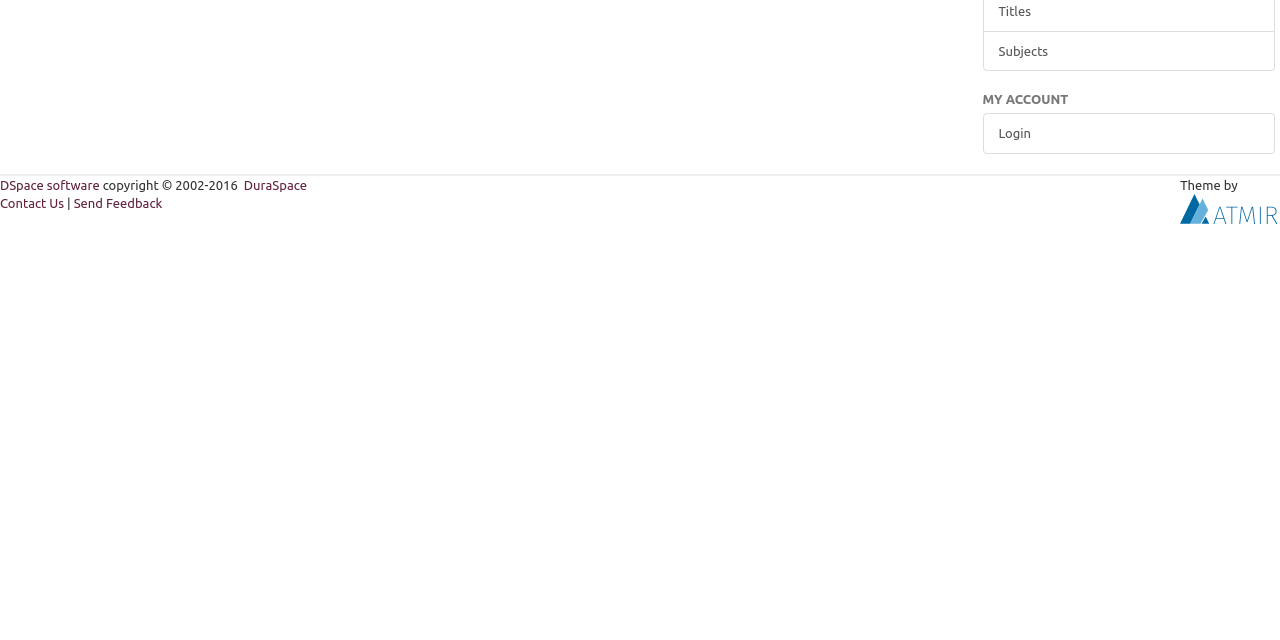Determine the bounding box coordinates for the UI element matching this description: "Send Feedback".

[0.058, 0.307, 0.127, 0.329]